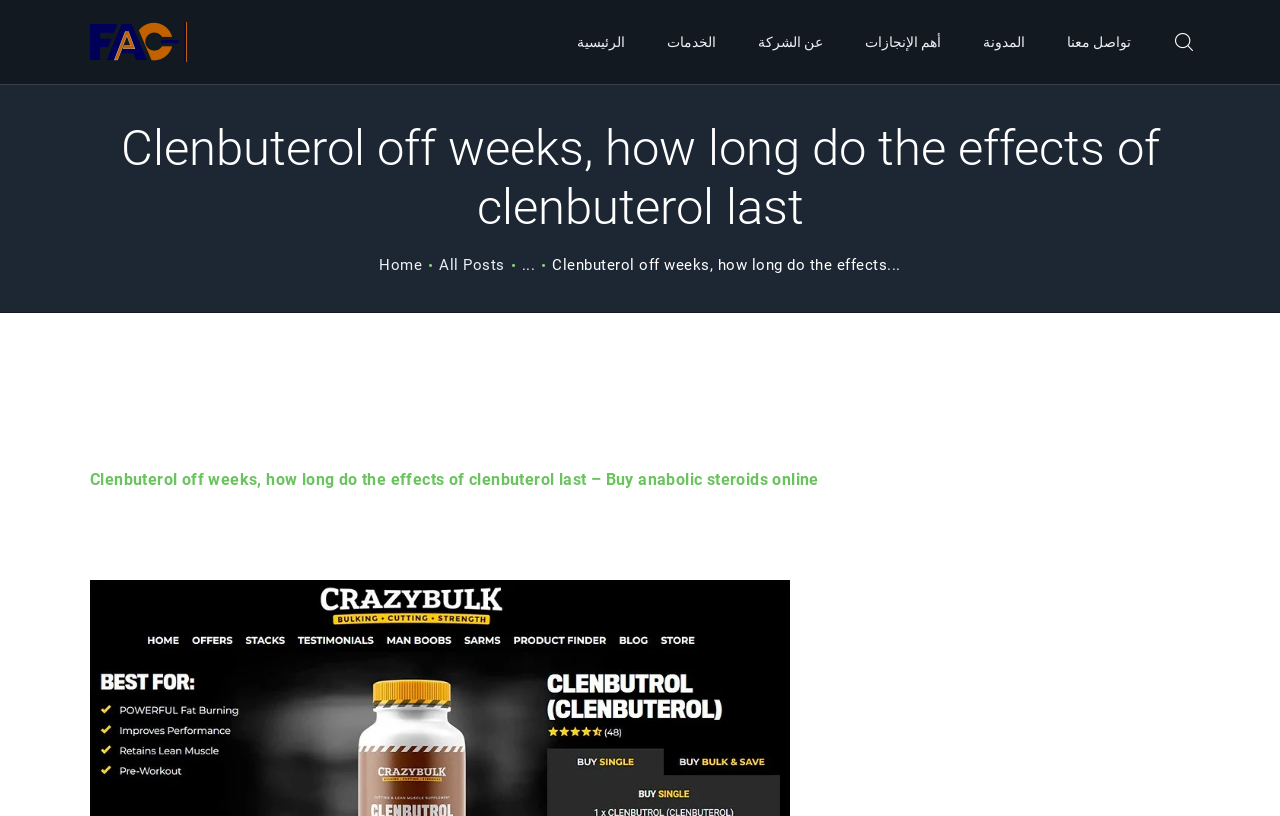Please find the bounding box coordinates of the element's region to be clicked to carry out this instruction: "view all posts".

[0.343, 0.314, 0.394, 0.336]